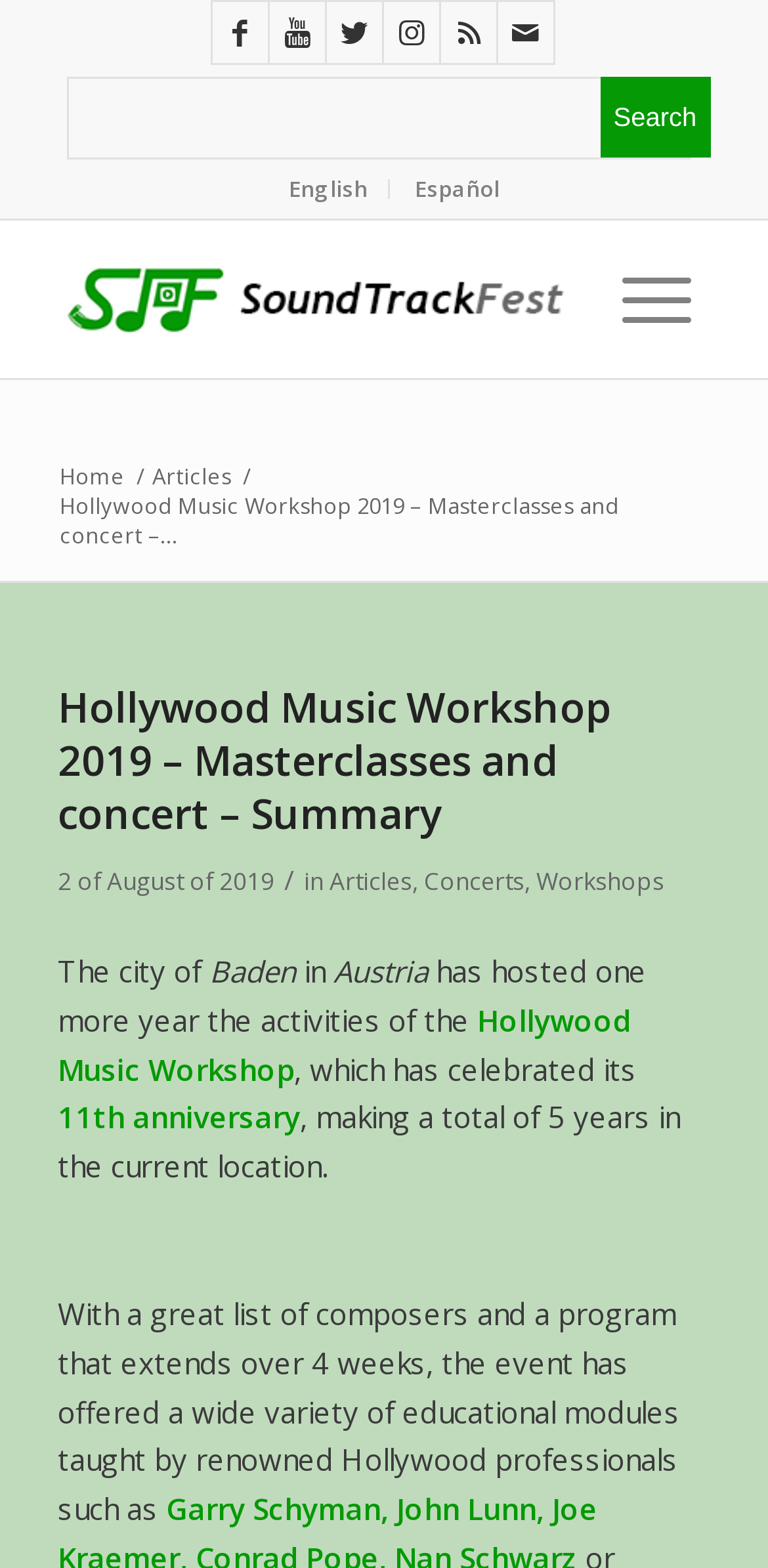Find the bounding box coordinates of the element's region that should be clicked in order to follow the given instruction: "Read about Hollywood Music Workshop 2019". The coordinates should consist of four float numbers between 0 and 1, i.e., [left, top, right, bottom].

[0.075, 0.433, 0.798, 0.537]